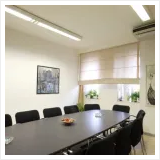Paint a vivid picture with your description of the image.

The image features a modern meeting room designed for professional gatherings. It showcases a long, dark conference table surrounded by black chairs, creating an inviting atmosphere for discussions and presentations. The room is well-lit with natural light streaming in from the window, which is adorned with light shades that soften the brightness. 

Decorative elements include a piece of artwork on the wall, enhancing the room’s aesthetic appeal, while small potted plants add a touch of greenery to the environment. This space is suitable for various uses, from business meetings to training sessions, accommodating the needs of clients in a professional business center in Italy, such as Bologna, where this meeting room is available for rent.